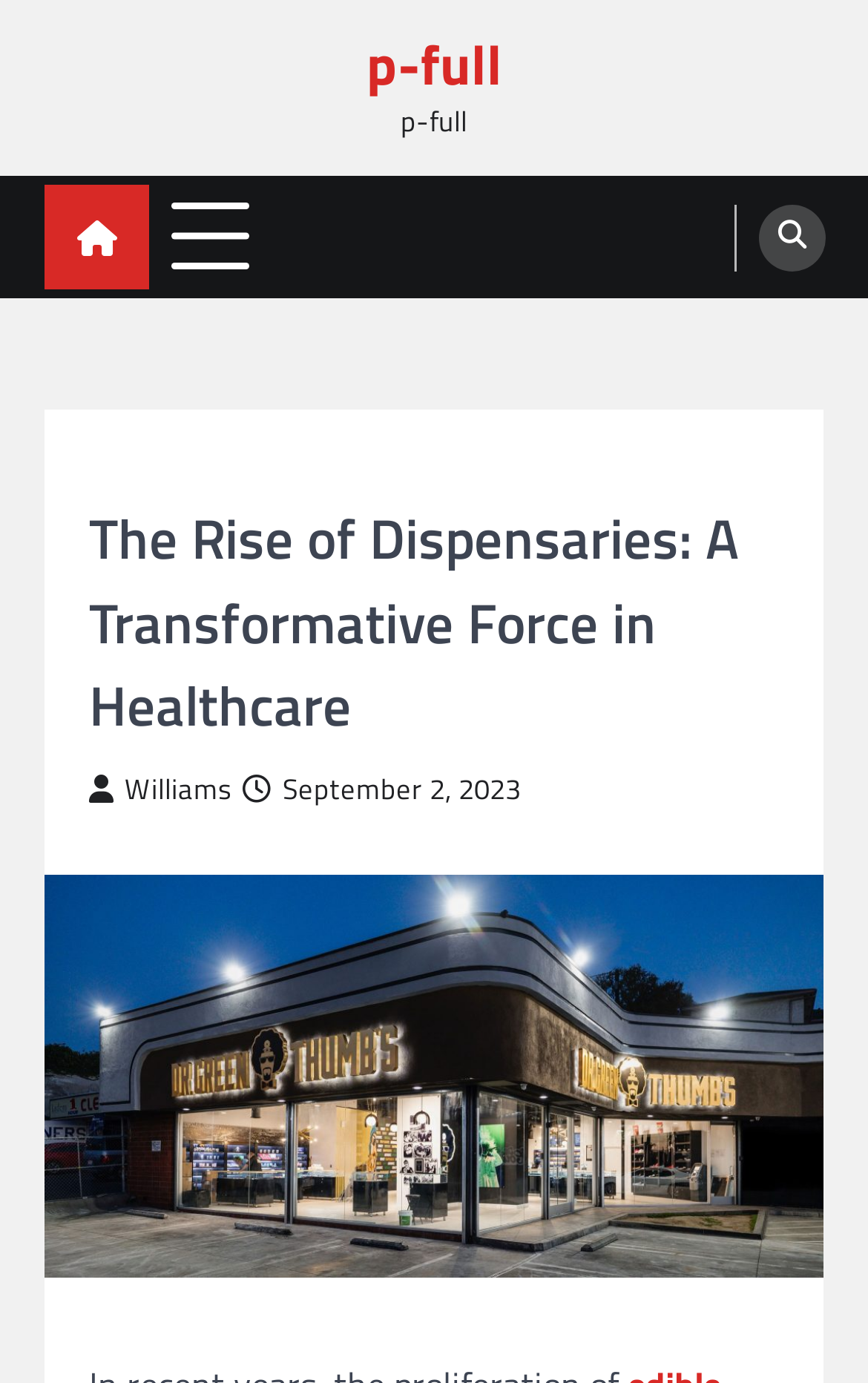Given the description general, predict the bounding box coordinates of the UI element. Ensure the coordinates are in the format (top-left x, top-left y, bottom-right x, bottom-right y) and all values are between 0 and 1.

[0.103, 0.329, 0.238, 0.353]